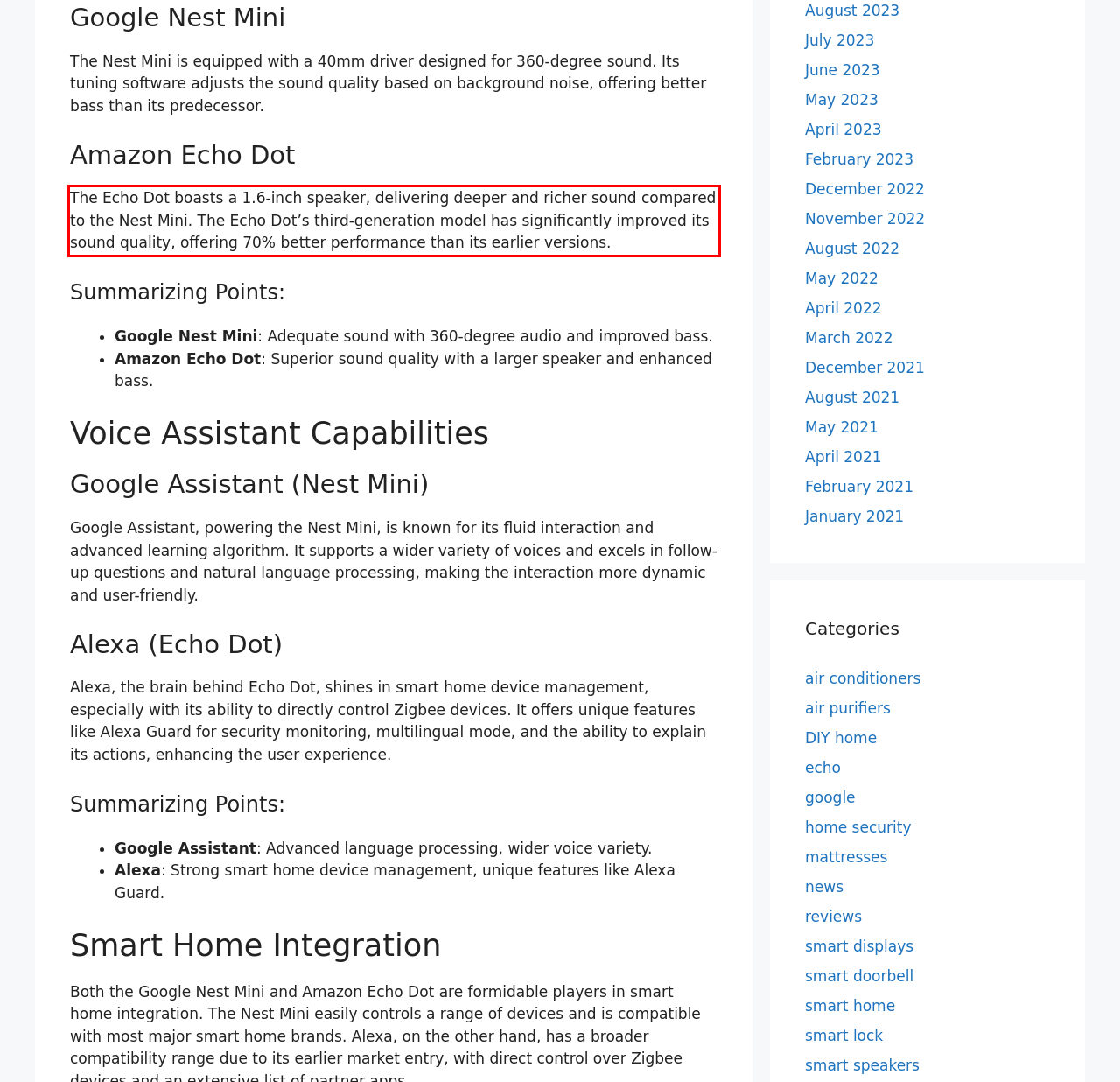Using the provided webpage screenshot, recognize the text content in the area marked by the red bounding box.

The Echo Dot boasts a 1.6-inch speaker, delivering deeper and richer sound compared to the Nest Mini. The Echo Dot’s third-generation model has significantly improved its sound quality, offering 70% better performance than its earlier versions.